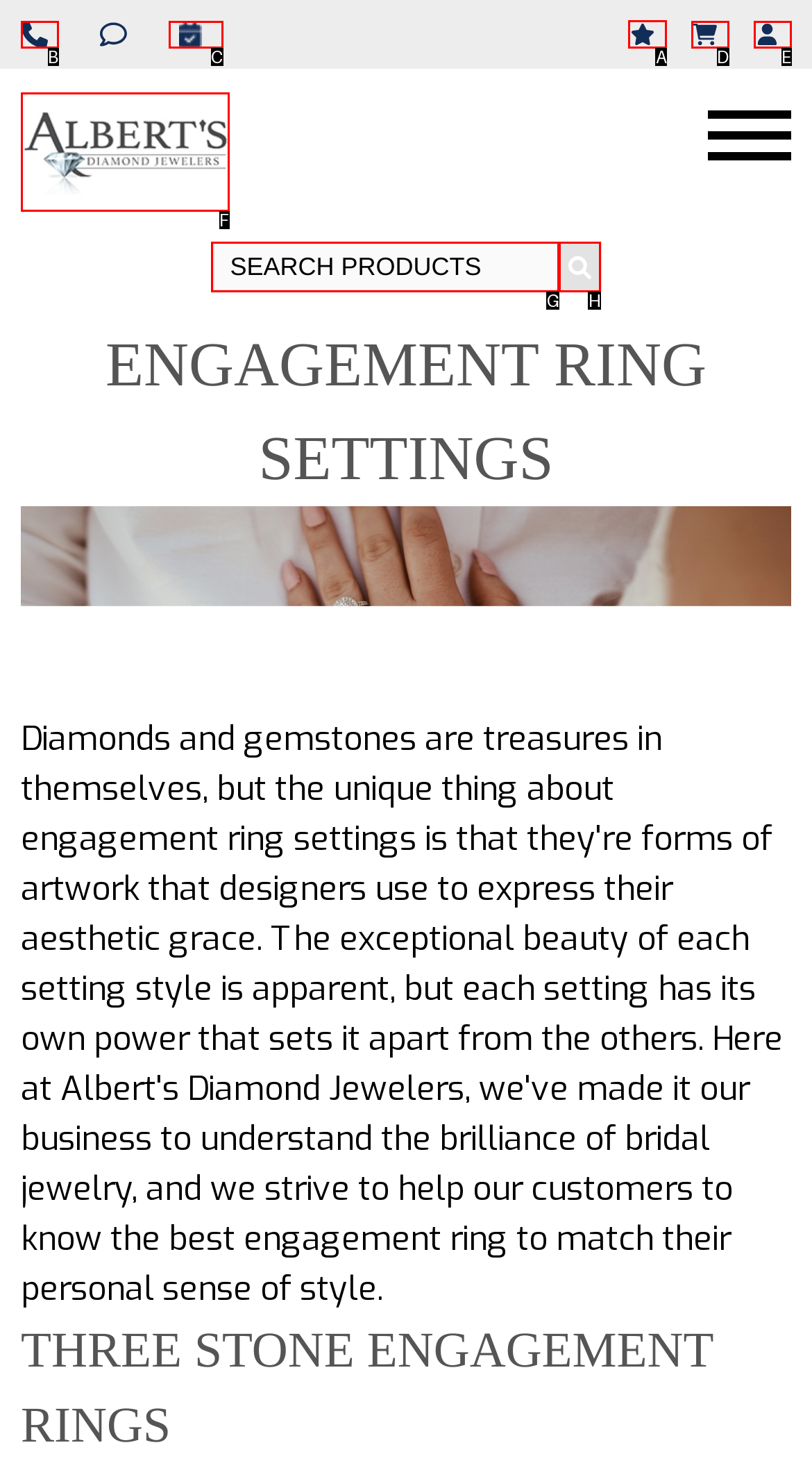Determine the HTML element to be clicked to complete the task: View wishlist. Answer by giving the letter of the selected option.

A